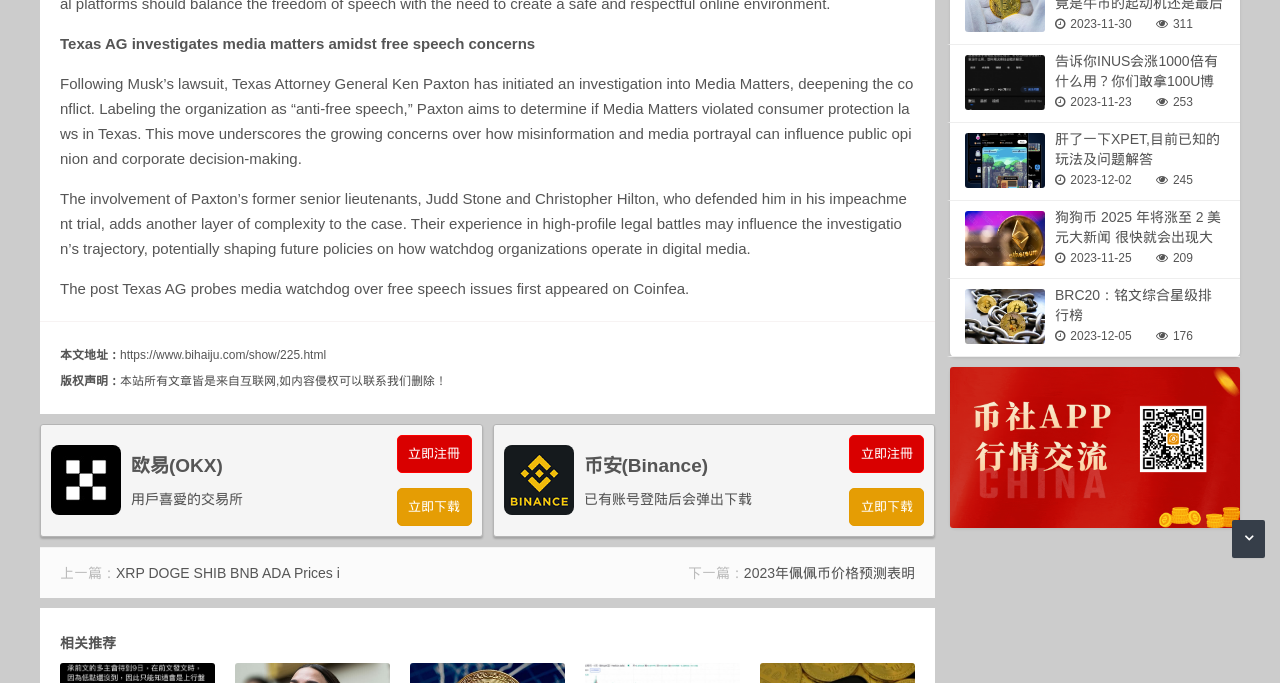Please determine the bounding box coordinates for the UI element described as: "告诉你INUS会涨1000倍有什么用？你们敢拿100U博一把吗？ 2023-11-23 253".

[0.74, 0.066, 0.969, 0.18]